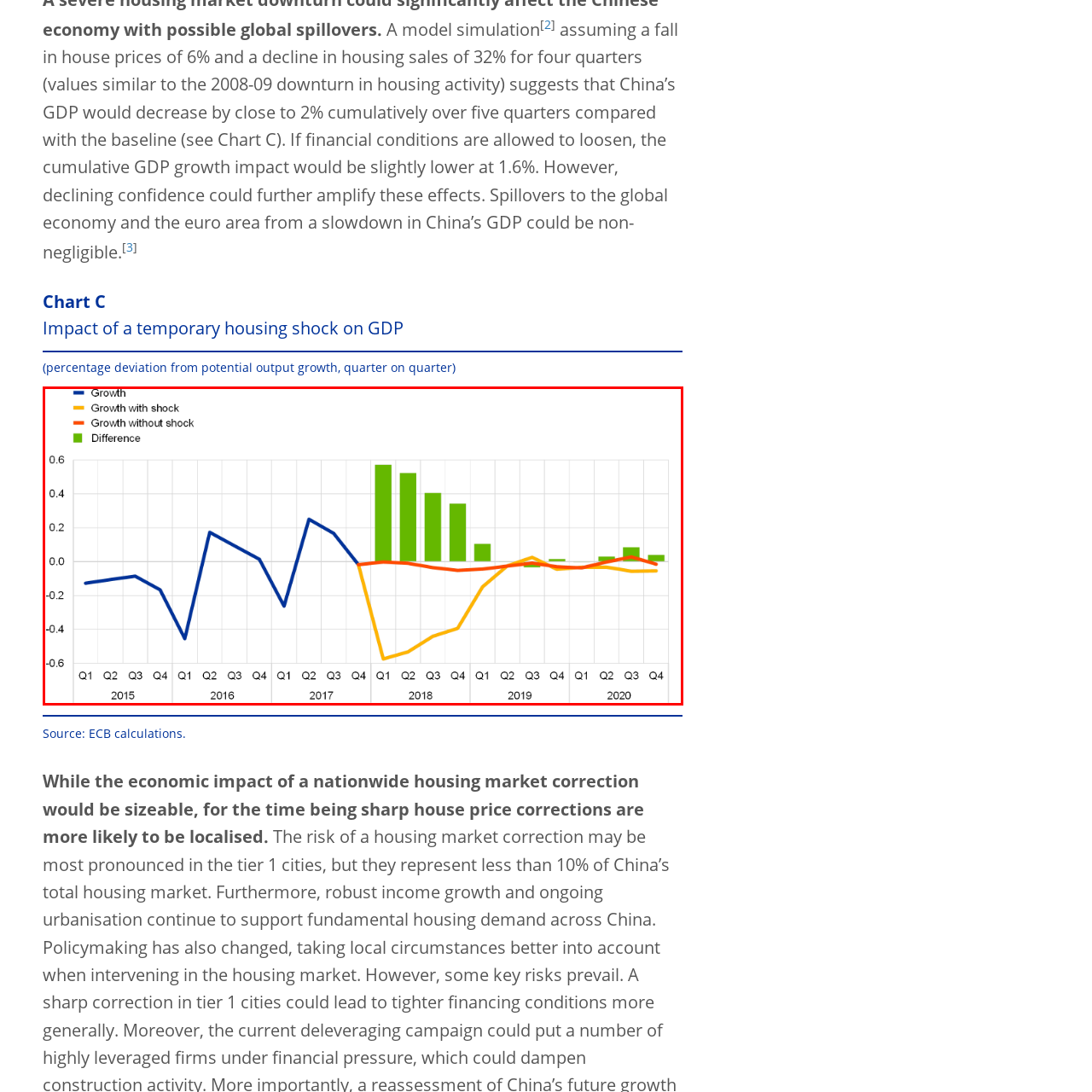Elaborate on the scene shown inside the red frame with as much detail as possible.

The image presents a chart titled "Impact of a temporary housing shock on GDP," analyzing economic growth trends over time from the first quarter of 2015 to the fourth quarter of 2020. The chart features four distinct lines: 

- The **blue line** represents overall **growth**, fluctuating slightly around the zero mark.
- The **orange line** illustrates **growth with a shock**, showing significant variations during the periods of economic instability, particularly peaking in early 2018.
- The **red line** indicates **growth without shock**, remaining relatively stable and low.
- The **green bars** depict the **difference** between growth scenarios, illustrating the impact of housing shocks on GDP, with notable positive differences in early 2018.

The X-axis is labeled with quarterly time frames, while the Y-axis measures percentage deviations from potential output growth. This visual representation emphasizes the considerable short-term effects of housing market fluctuations on economic indicators, particularly highlighting the contrasting trends under different conditions.